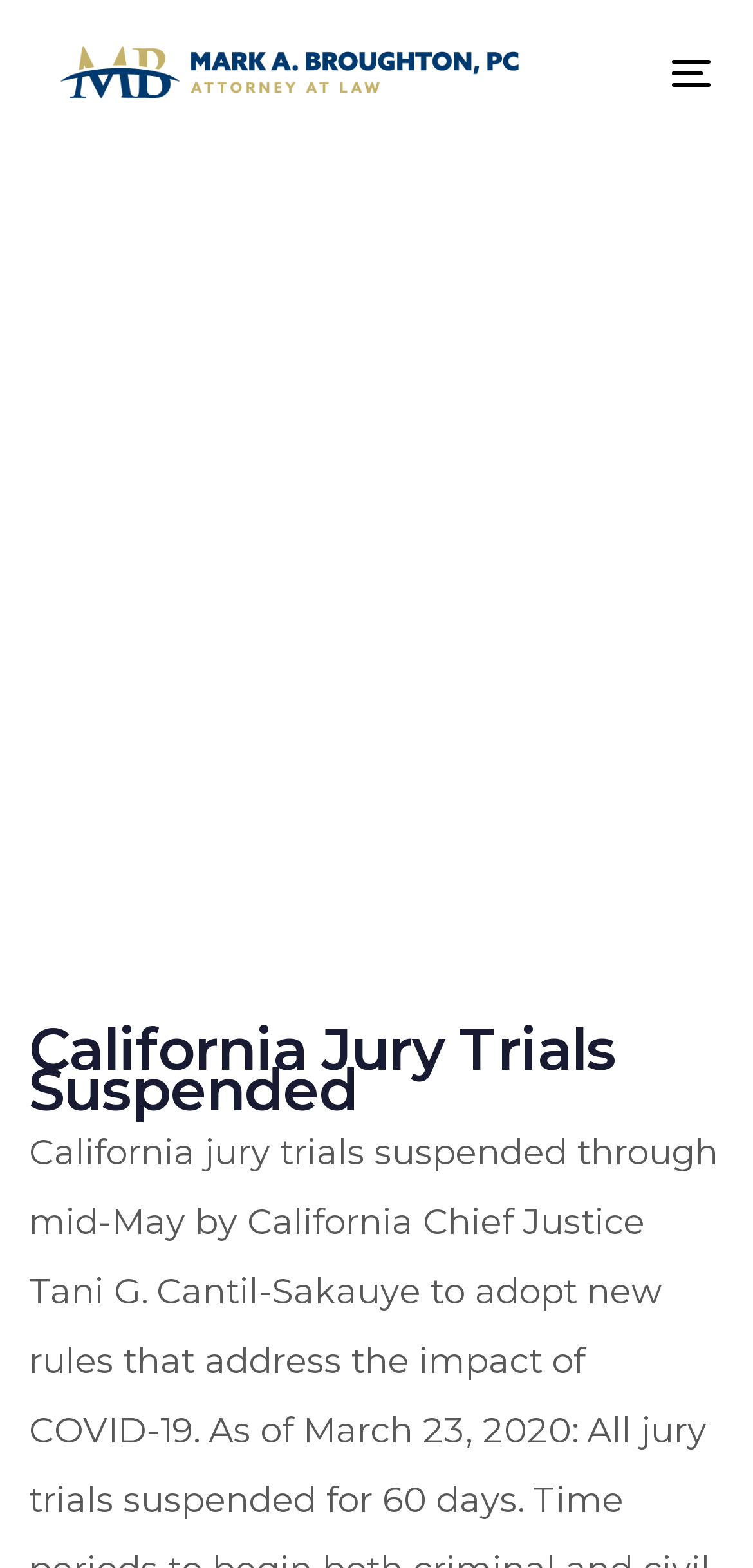How many articles are displayed on the webpage?
Look at the screenshot and respond with one word or a short phrase.

1